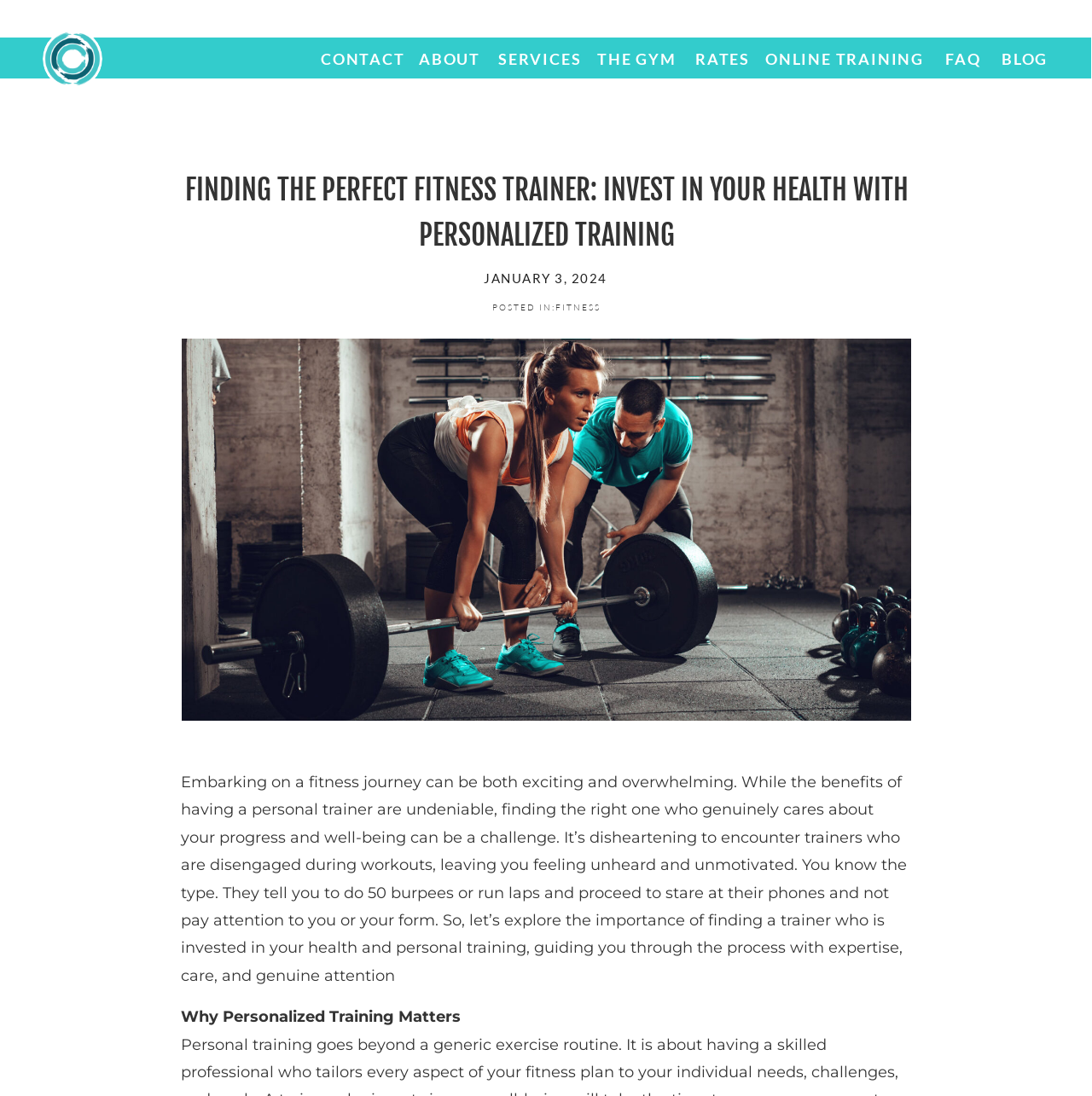Please indicate the bounding box coordinates of the element's region to be clicked to achieve the instruction: "Check the RATES page". Provide the coordinates as four float numbers between 0 and 1, i.e., [left, top, right, bottom].

[0.637, 0.041, 0.684, 0.061]